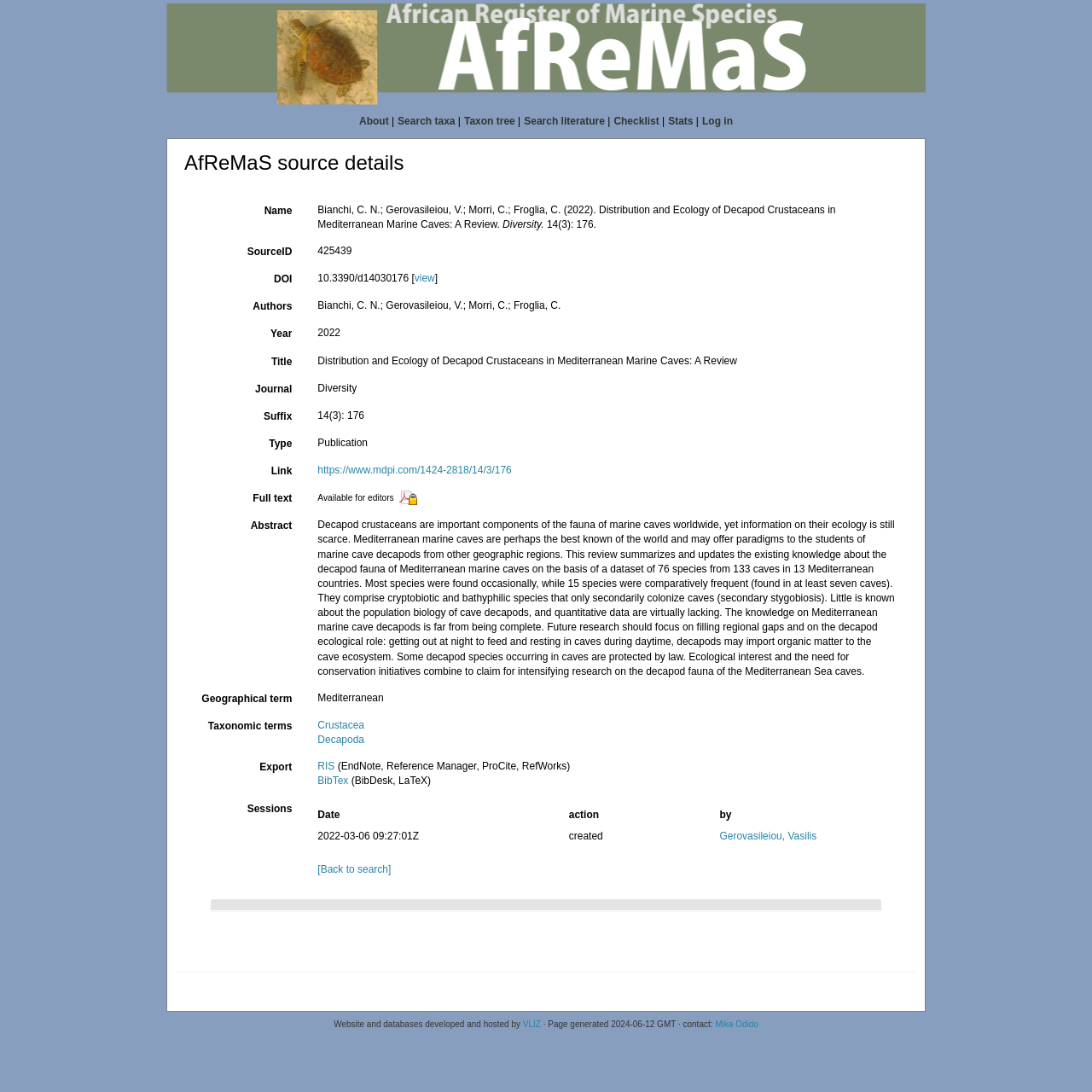Please answer the following question using a single word or phrase: 
What is the title of the publication?

Distribution and Ecology of Decapod Crustaceans in Mediterranean Marine Caves: A Review